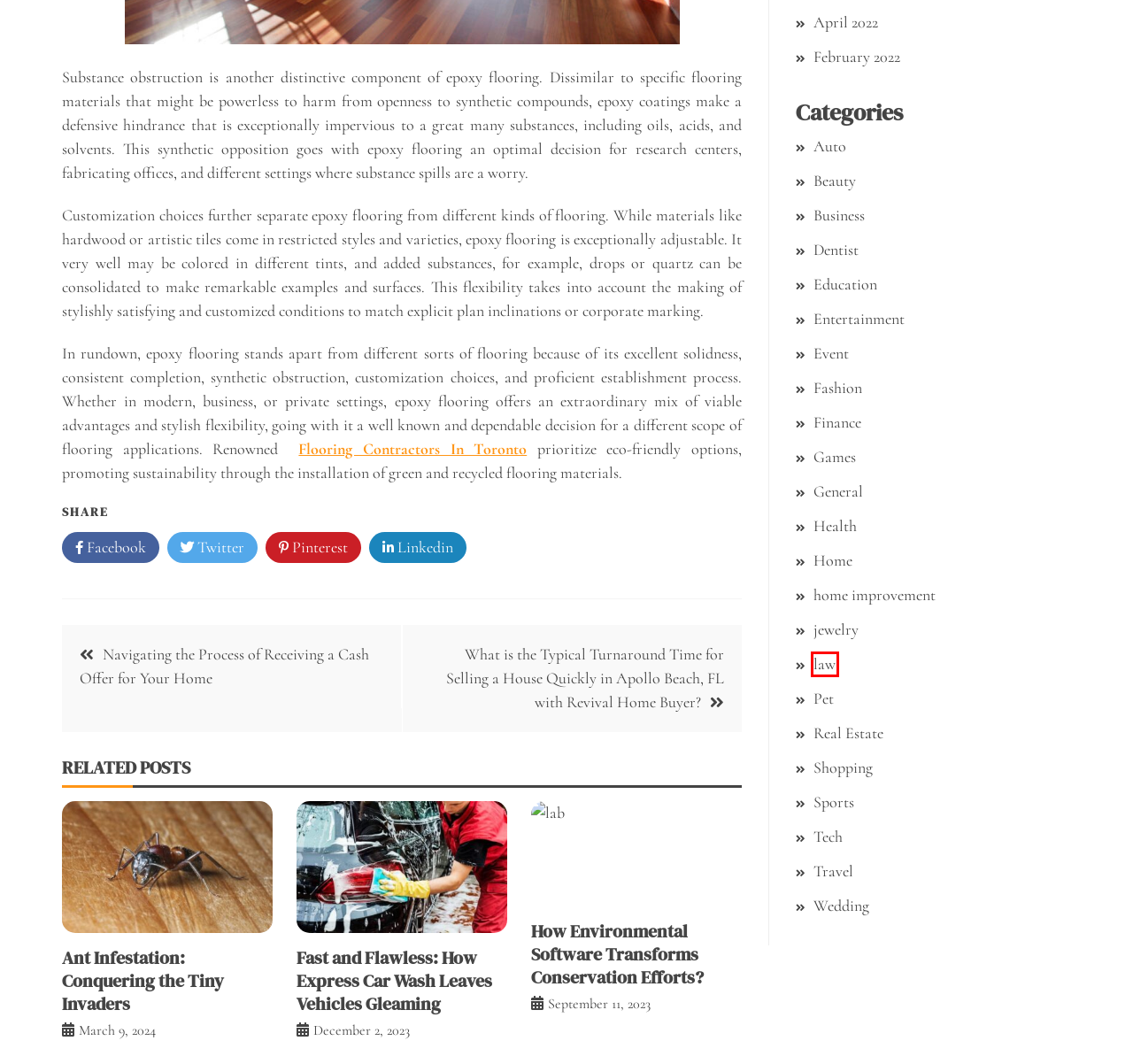Observe the webpage screenshot and focus on the red bounding box surrounding a UI element. Choose the most appropriate webpage description that corresponds to the new webpage after clicking the element in the bounding box. Here are the candidates:
A. How Environmental Software Transforms Conservation Efforts? – Gostaran Server
B. Auto – Gostaran Server
C. law – Gostaran Server
D. Business – Gostaran Server
E. Pet – Gostaran Server
F. home improvement – Gostaran Server
G. April 2022 – Gostaran Server
H. Sports – Gostaran Server

C